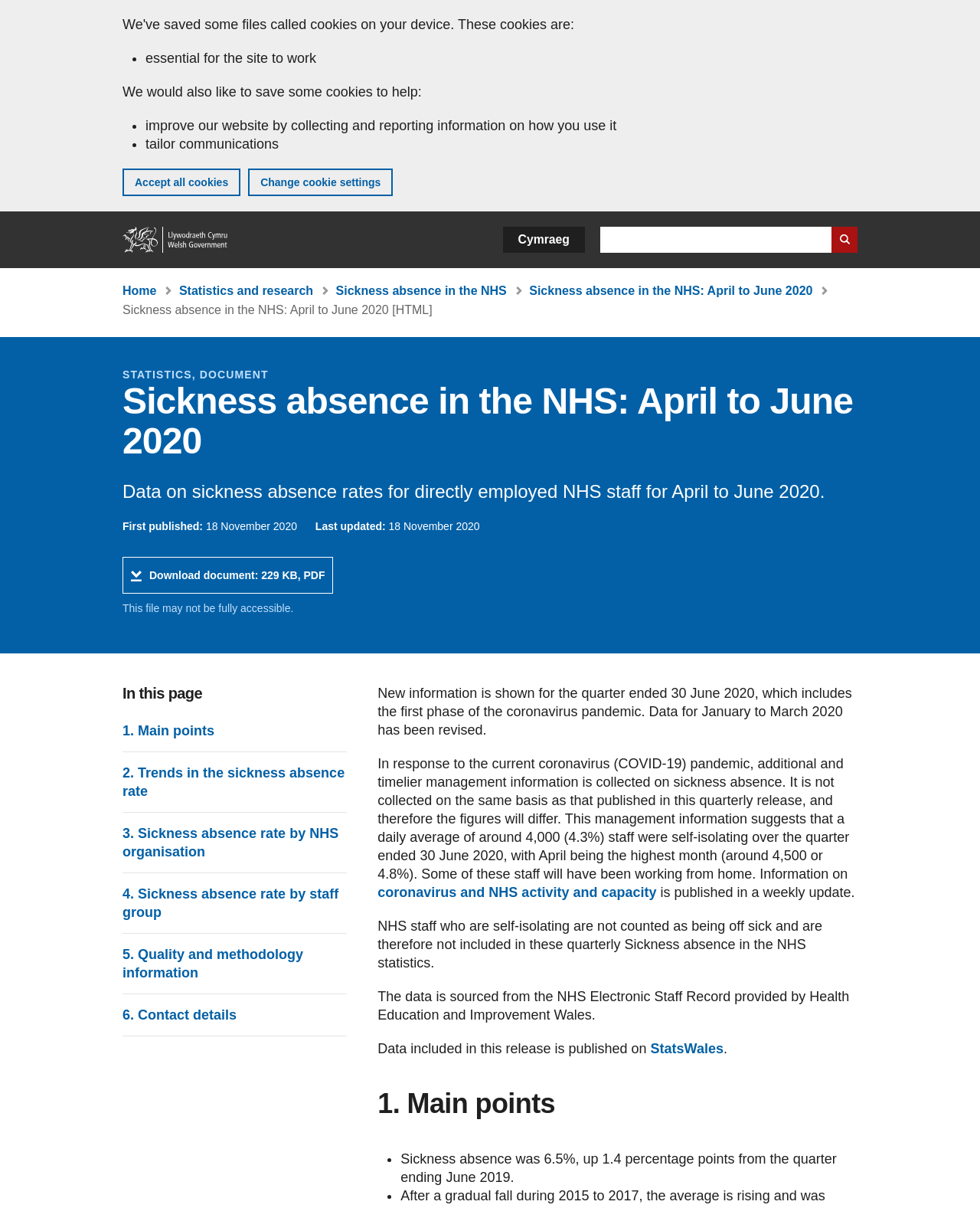By analyzing the image, answer the following question with a detailed response: What is the source of the data included in this release?

I found the answer in the text 'The data is sourced from the NHS Electronic Staff Record provided by Health Education and Improvement Wales.' which indicates the source of the data.